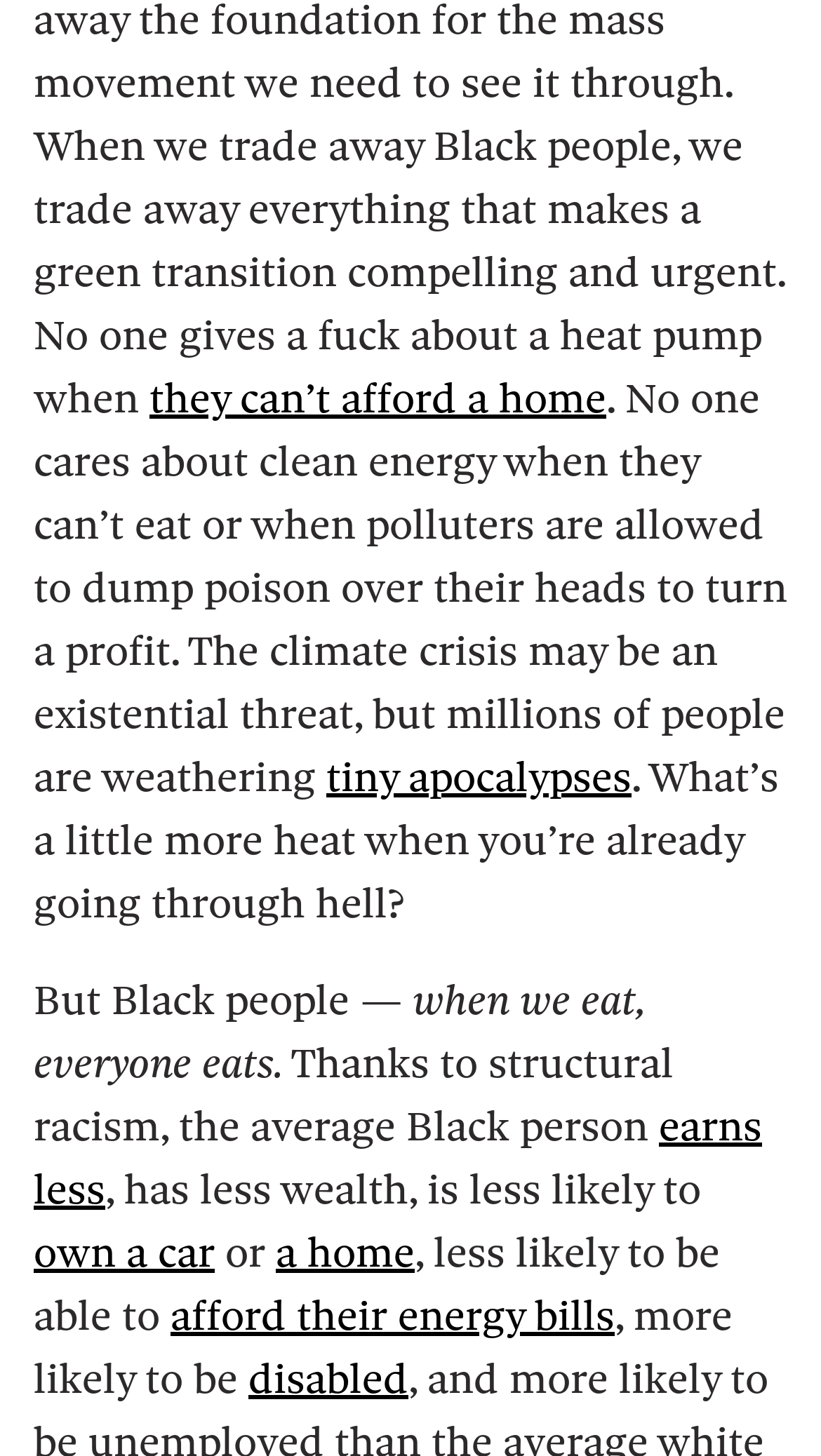What is the main topic of the text?
Use the information from the image to give a detailed answer to the question.

The main topic of the text can be inferred from the phrases 'climate crisis', 'clean energy', and 'polluters' which suggest that the text is discussing environmental issues. Additionally, the text also mentions 'Black people' and 'structural racism' which indicates that the text is also discussing racism. Therefore, the main topic of the text is the intersection of climate crisis and racism.